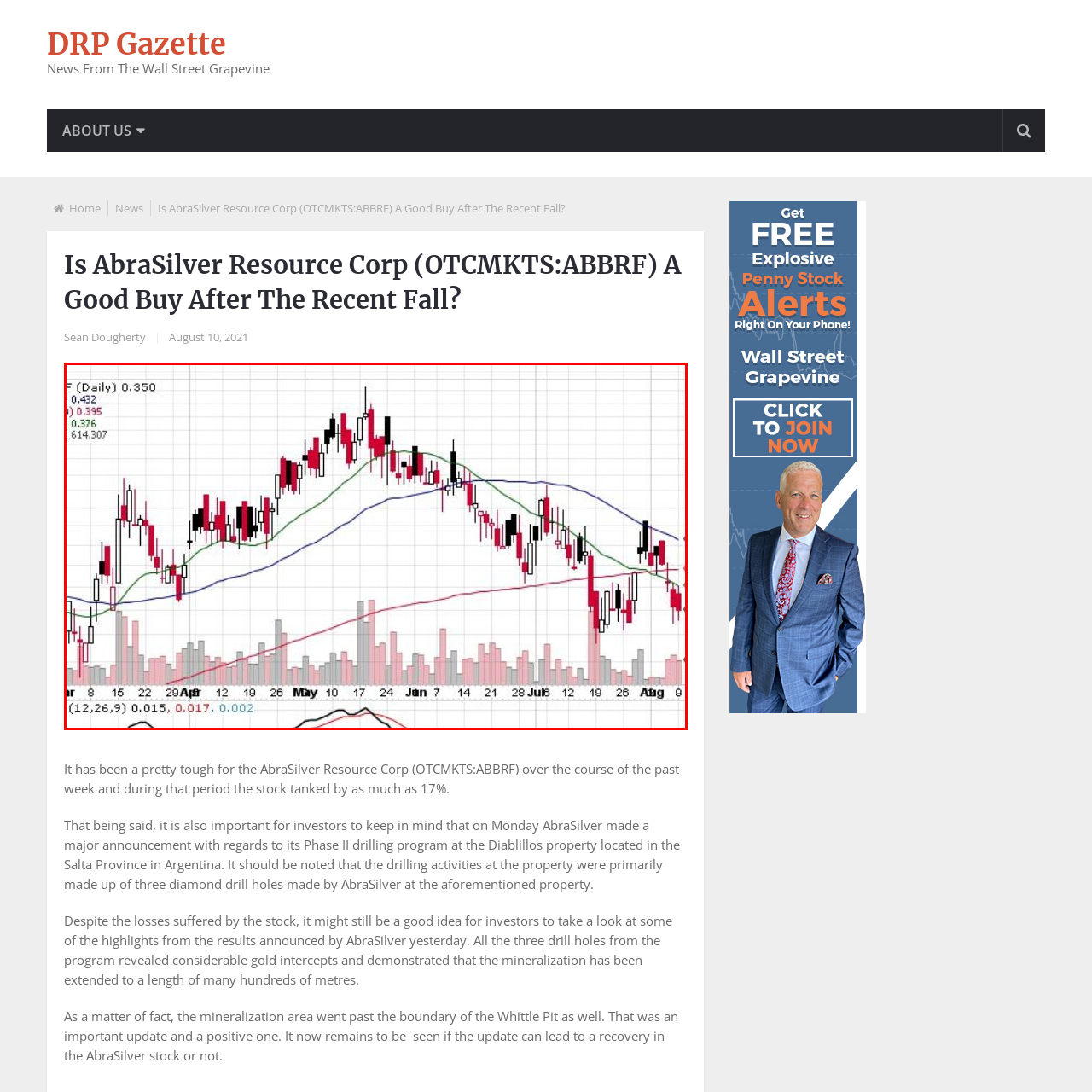Describe in detail what is happening in the image highlighted by the red border.

The image presents a detailed stock chart for AbraSilver Resource Corp (OTCMKTS:ABBRF), showcasing daily price movements and trading volume over several months. The chart features candlestick patterns that indicate the stock's open, high, low, and close prices between March and August of the year. Key moving averages are plotted in green, blue, and red, providing insight into potential trends in the stock's performance. 

A substantial decline can be observed starting in late June, culminating in a noticeable drop in early August. The volume histogram at the bottom highlights trading activity, showing spikes that suggest moments of high investor interest or volatility. This visual representation is crucial for investors analyzing the stock's past performance as they consider potential future developments, especially in light of recent announcements regarding the company’s Phase II drilling program at the Diablillos property in Argentina.